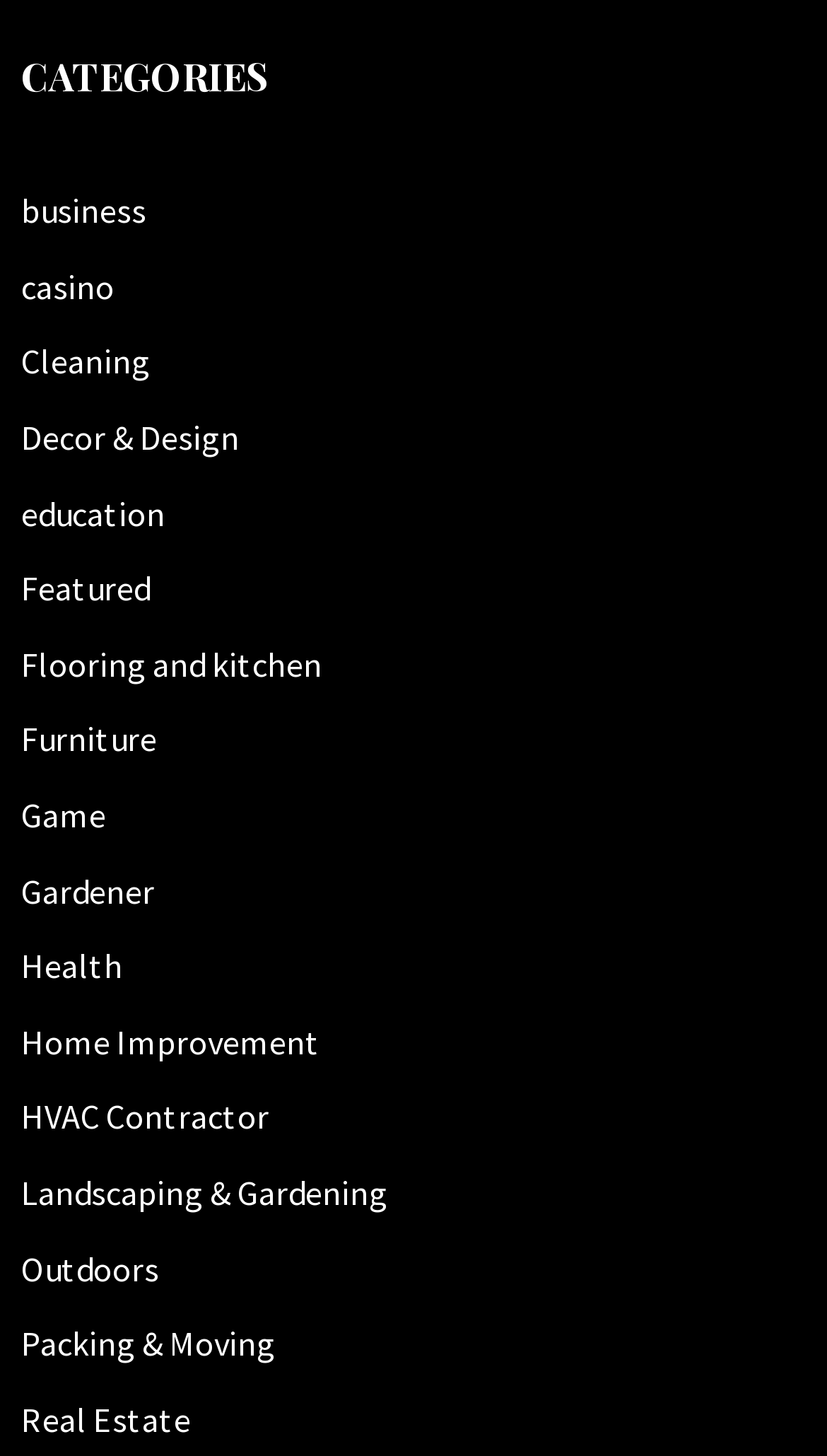How many categories are listed?
Using the visual information from the image, give a one-word or short-phrase answer.

15